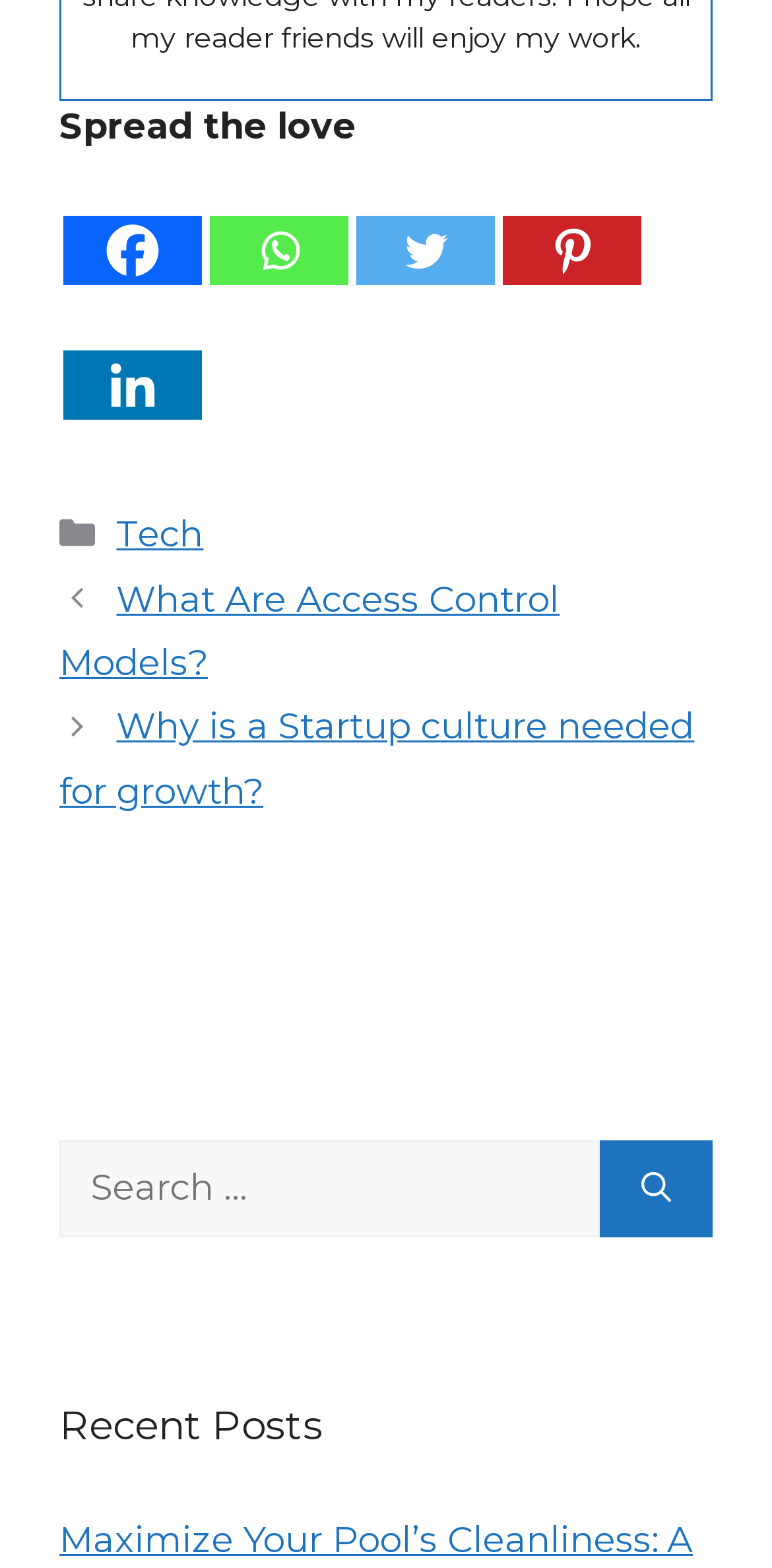What is the purpose of the navigation menu?
Give a one-word or short phrase answer based on the image.

Access posts